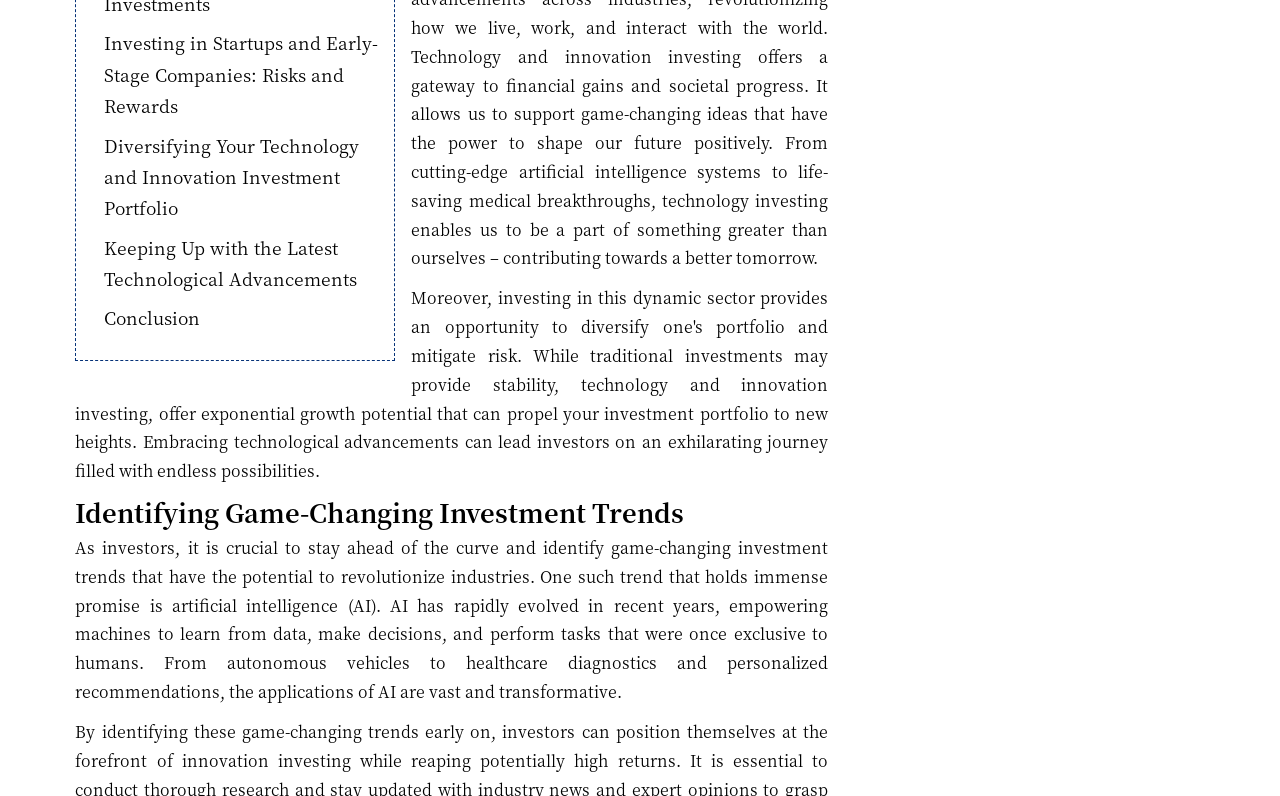What is the main topic of this webpage?
Look at the image and respond with a one-word or short phrase answer.

Technology and innovation investing